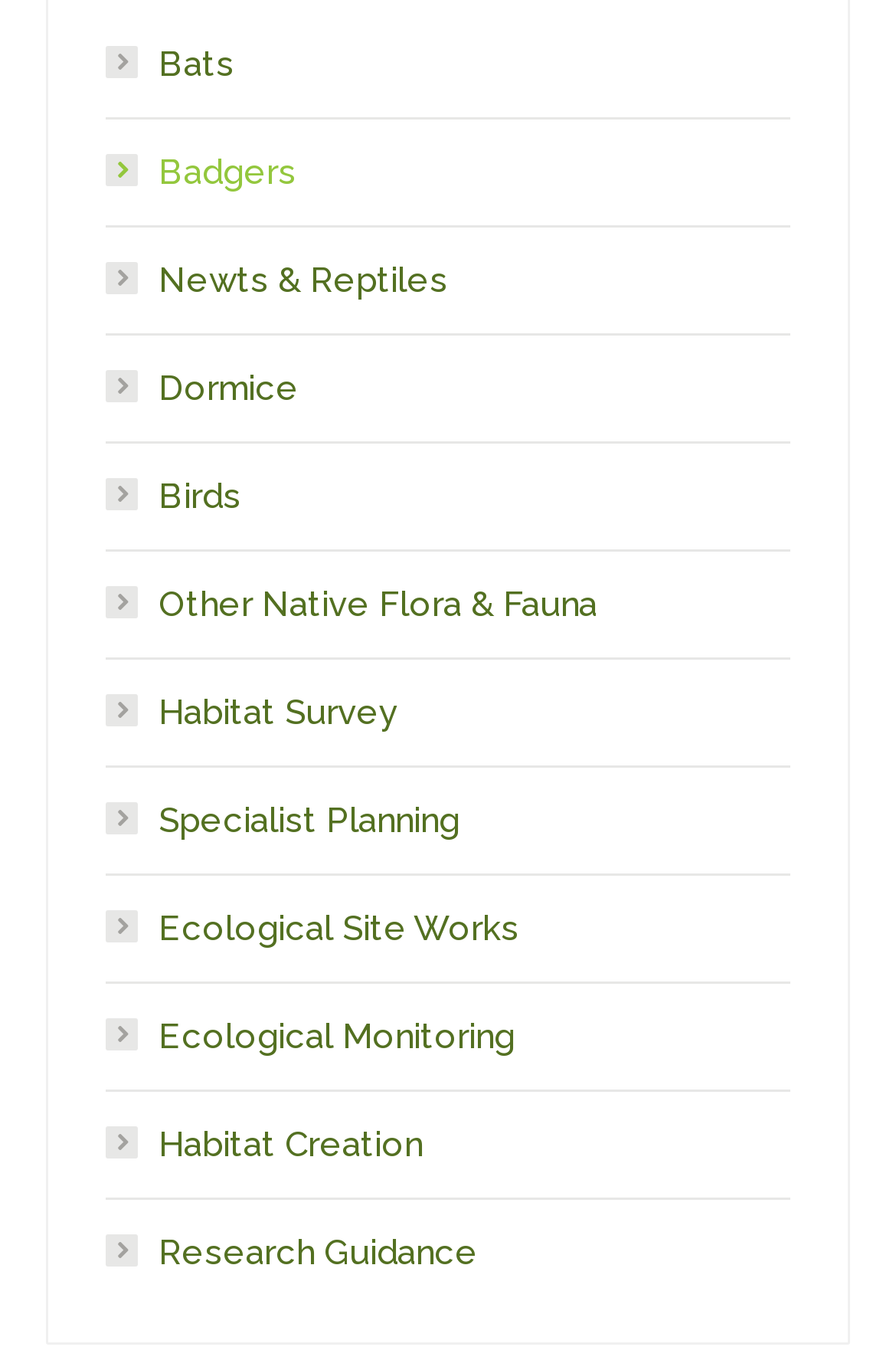Please mark the clickable region by giving the bounding box coordinates needed to complete this instruction: "Learn about Habitat Survey".

[0.118, 0.502, 0.444, 0.548]